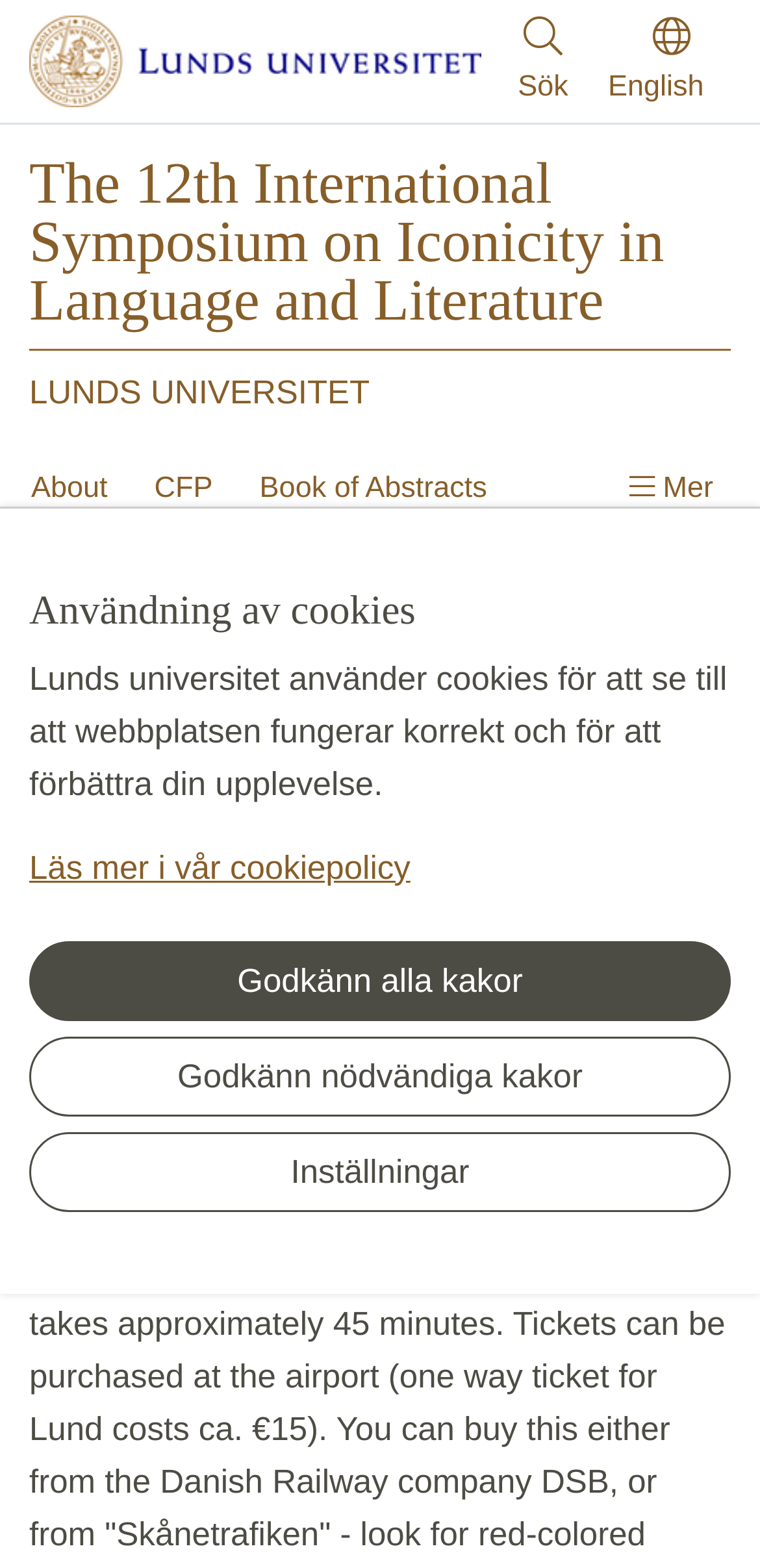What is the purpose of the buttons 'Godkänn alla kakor' and 'Godkänn nödvändiga kakor'?
Based on the image, answer the question with as much detail as possible.

I understood the purpose of the buttons by examining their context and the surrounding text, which mentions 'Användning av cookies' and 'Läs mer i vår cookiepolicy'. This suggests that the buttons are related to cookie settings.